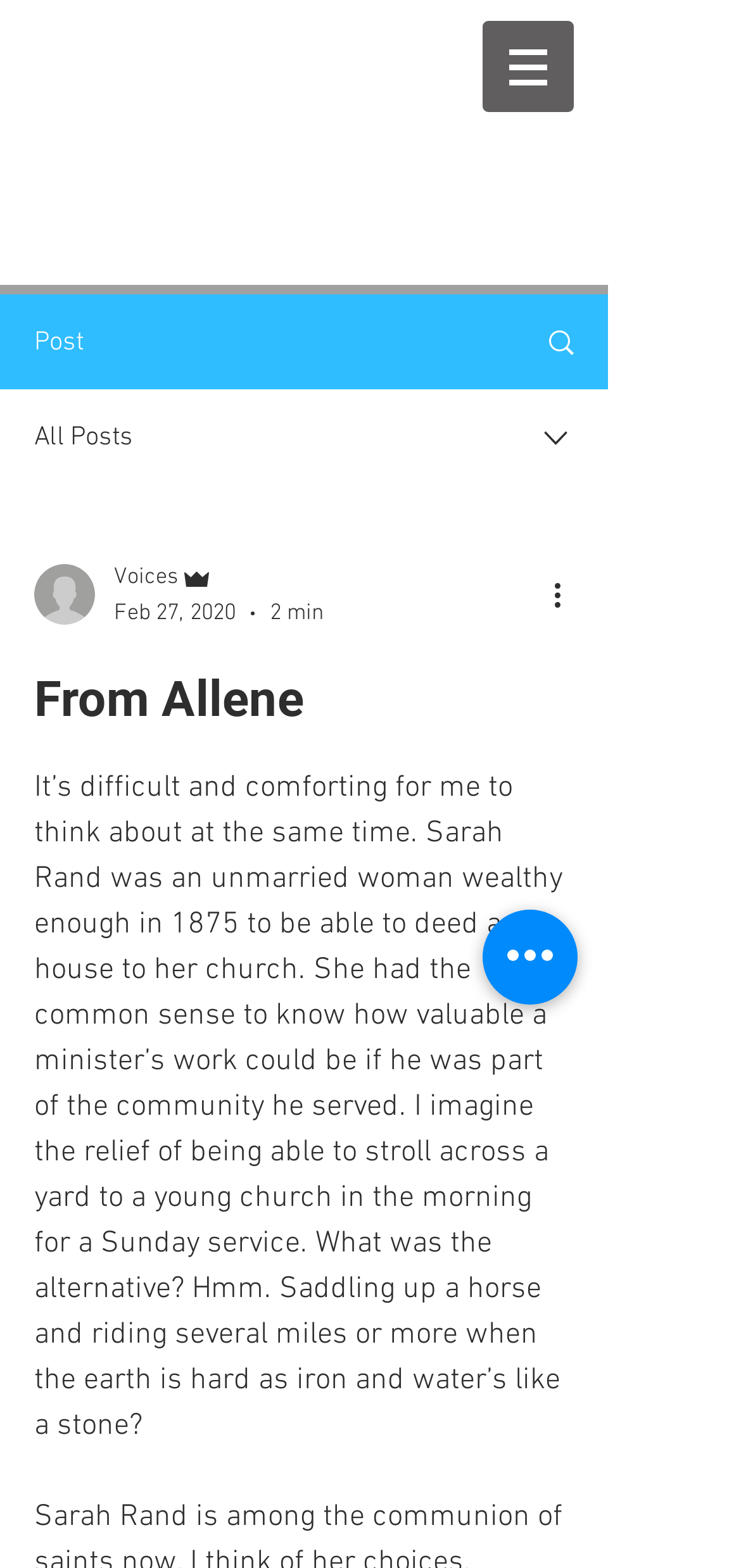What is the topic of the post?
Answer the question using a single word or phrase, according to the image.

Sarah Rand